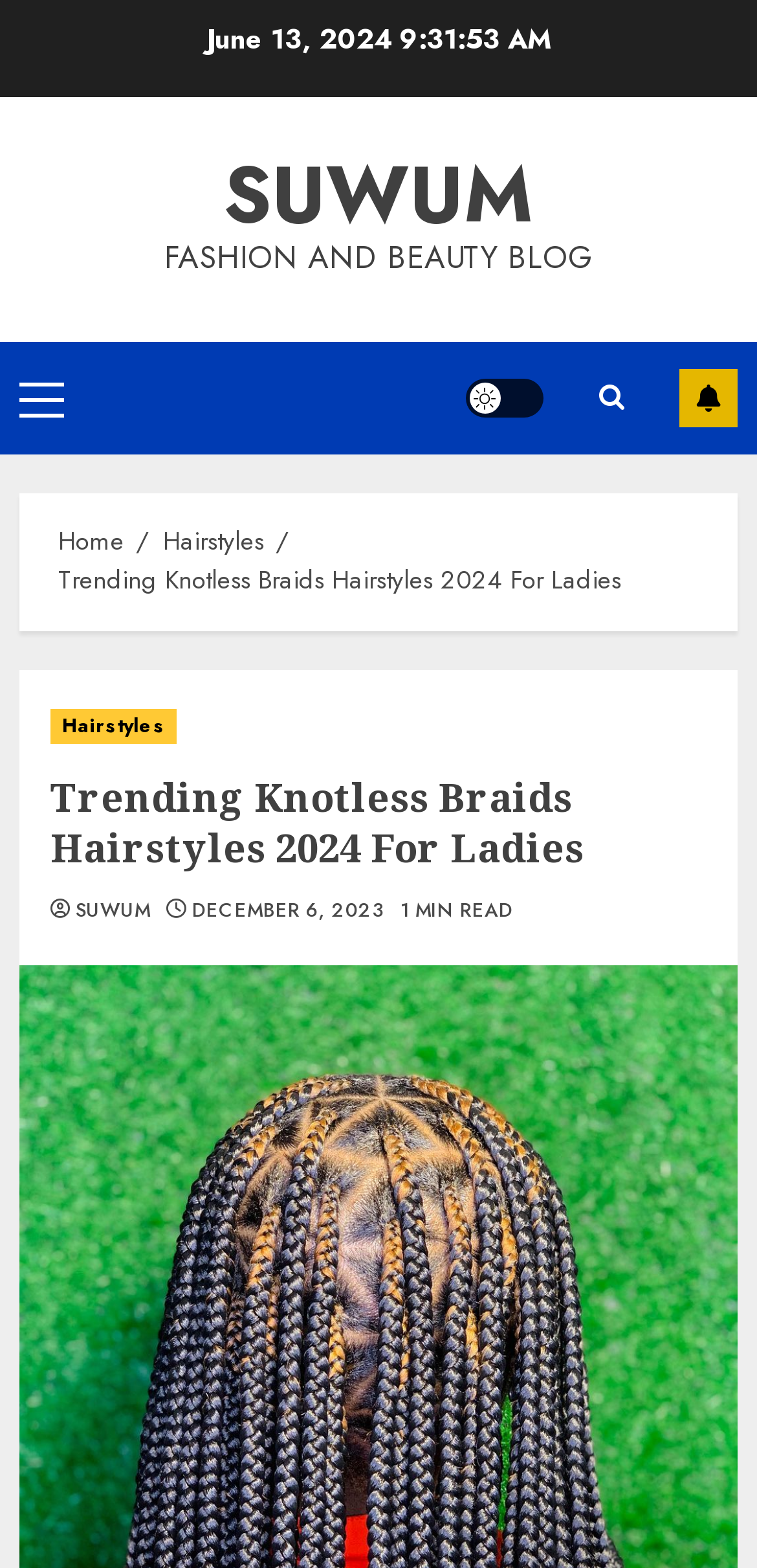Please identify the bounding box coordinates of the element on the webpage that should be clicked to follow this instruction: "Toggle light/dark mode". The bounding box coordinates should be given as four float numbers between 0 and 1, formatted as [left, top, right, bottom].

[0.615, 0.241, 0.718, 0.266]